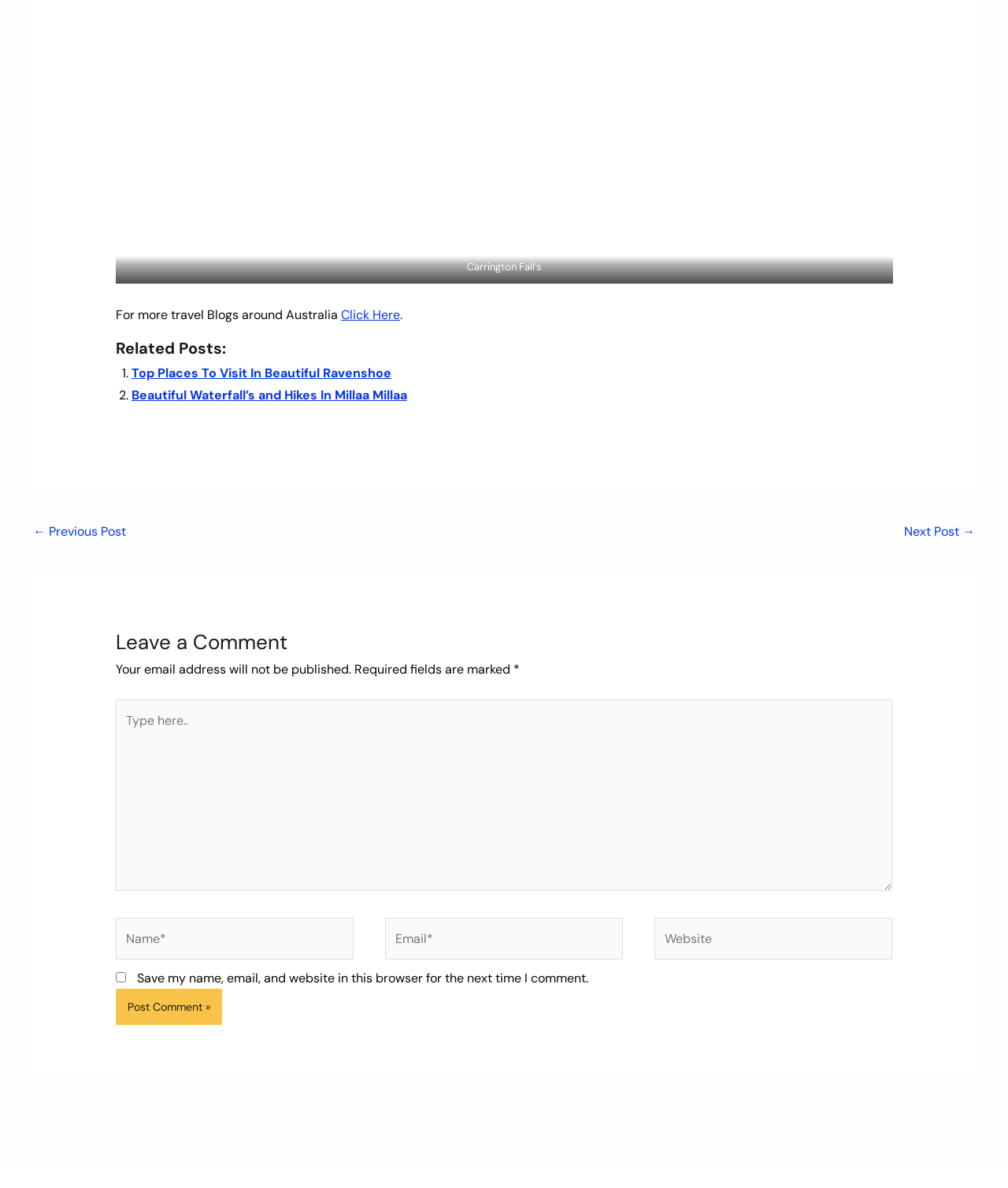Locate the UI element described as follows: "← Previous Post". Return the bounding box coordinates as four float numbers between 0 and 1 in the order [left, top, right, bottom].

[0.033, 0.436, 0.125, 0.461]